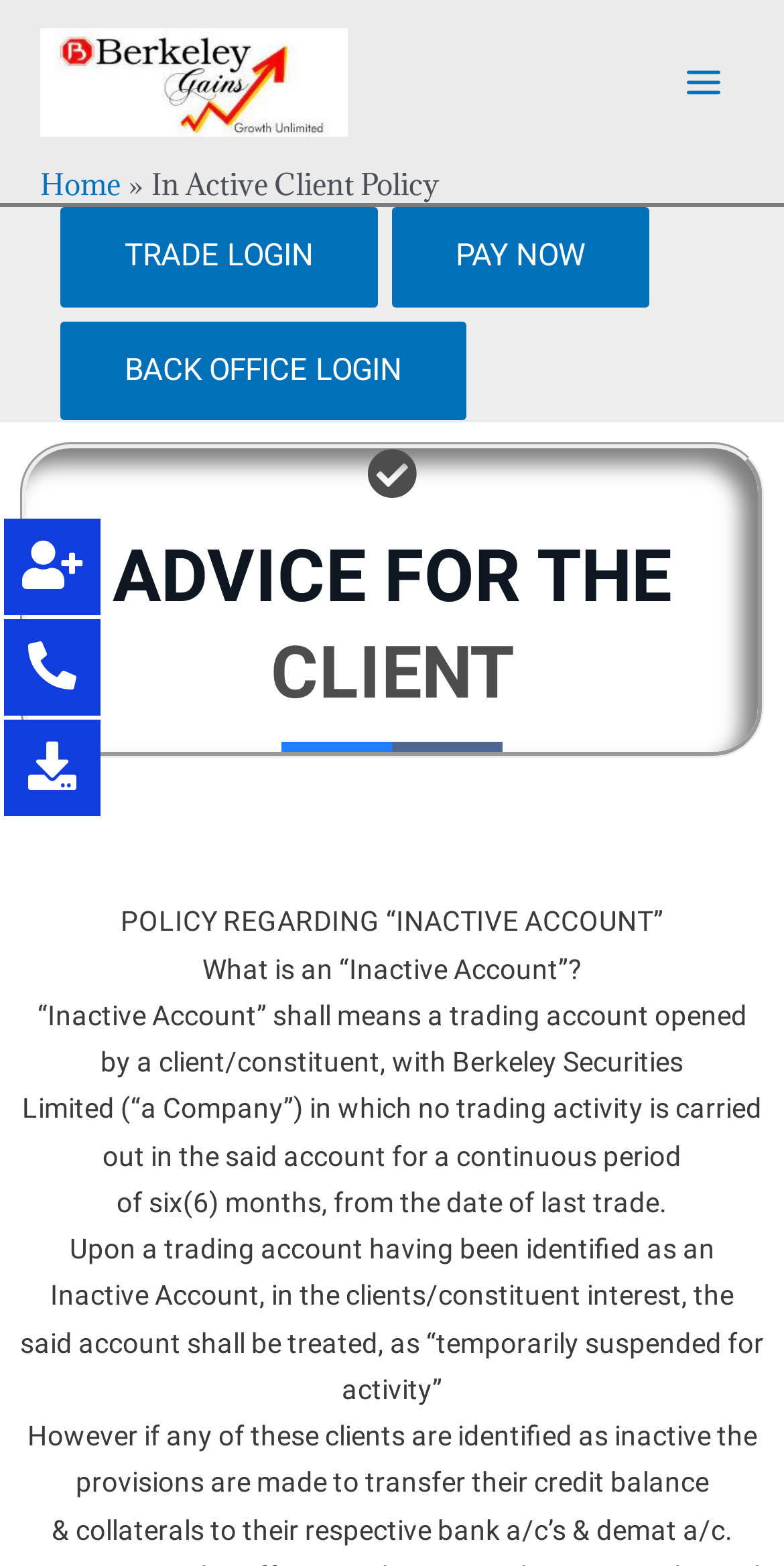Locate the bounding box coordinates of the element that should be clicked to execute the following instruction: "Click the 'Berkeley Gains' link".

[0.051, 0.041, 0.444, 0.061]